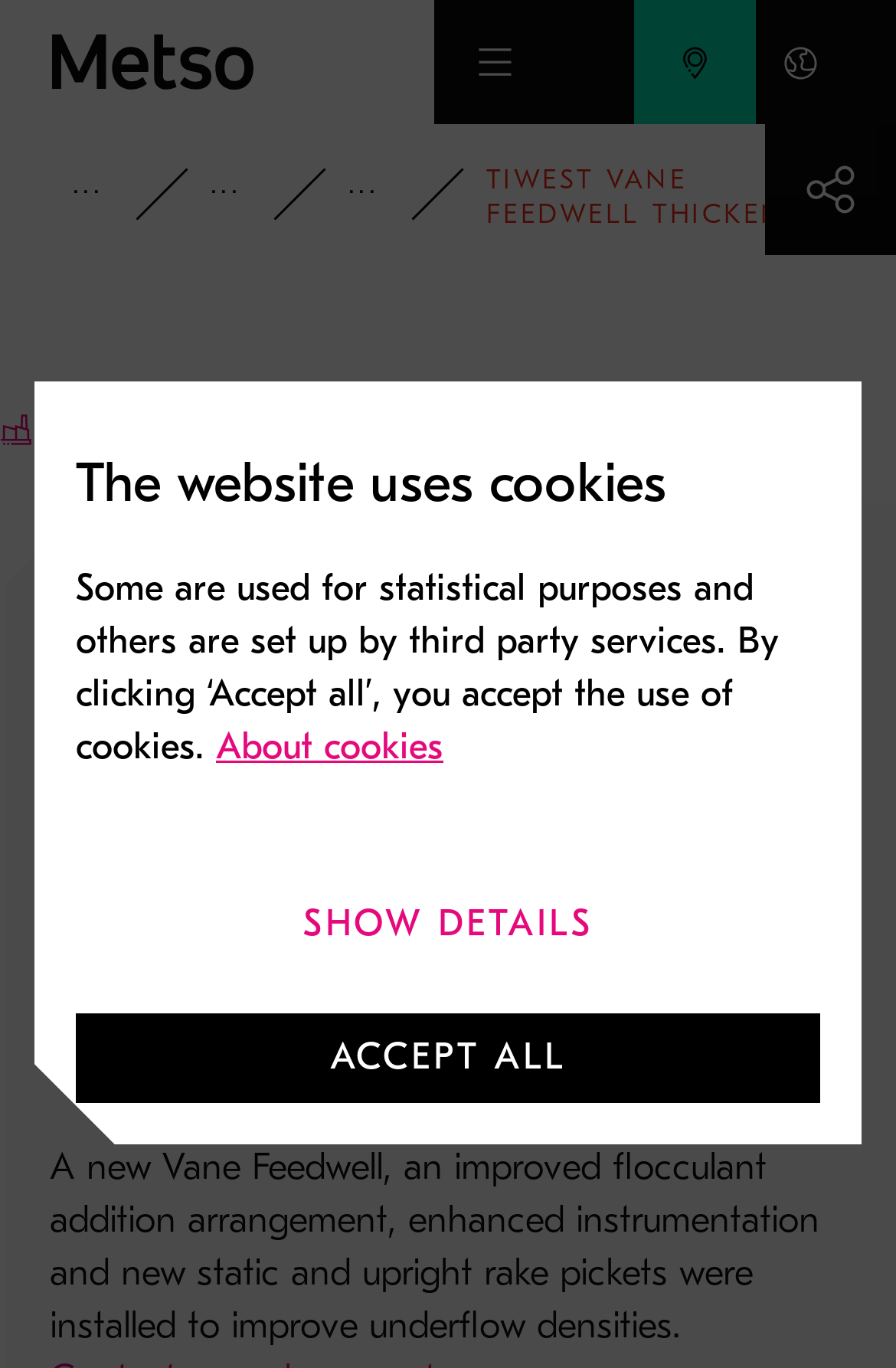Locate the bounding box coordinates of the element to click to perform the following action: 'View case studies'. The coordinates should be given as four float values between 0 and 1, in the form of [left, top, right, bottom].

[0.209, 0.123, 0.363, 0.162]